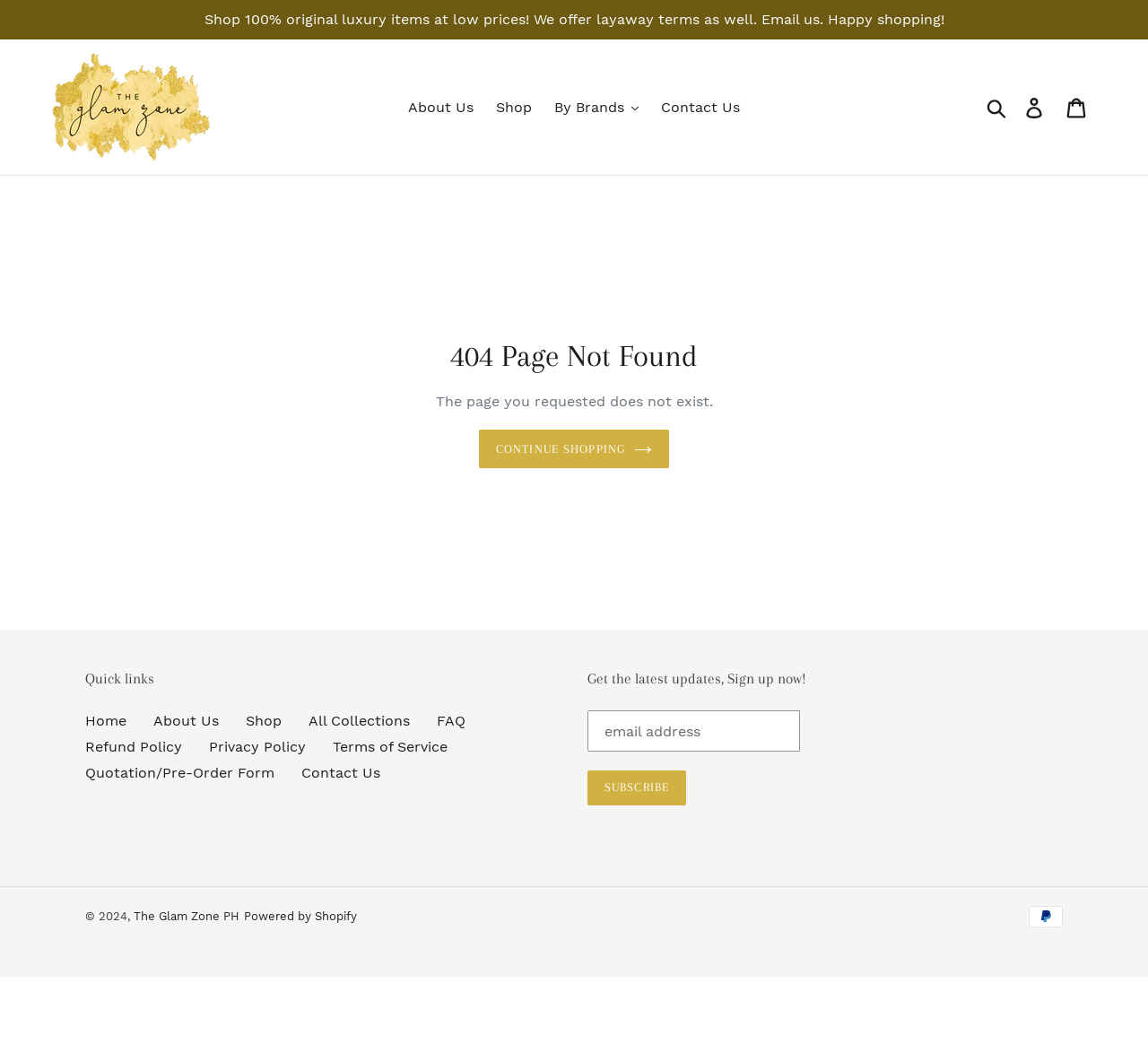Please provide a one-word or short phrase answer to the question:
What is the purpose of the 'CONTINUE SHOPPING' link?

To continue shopping